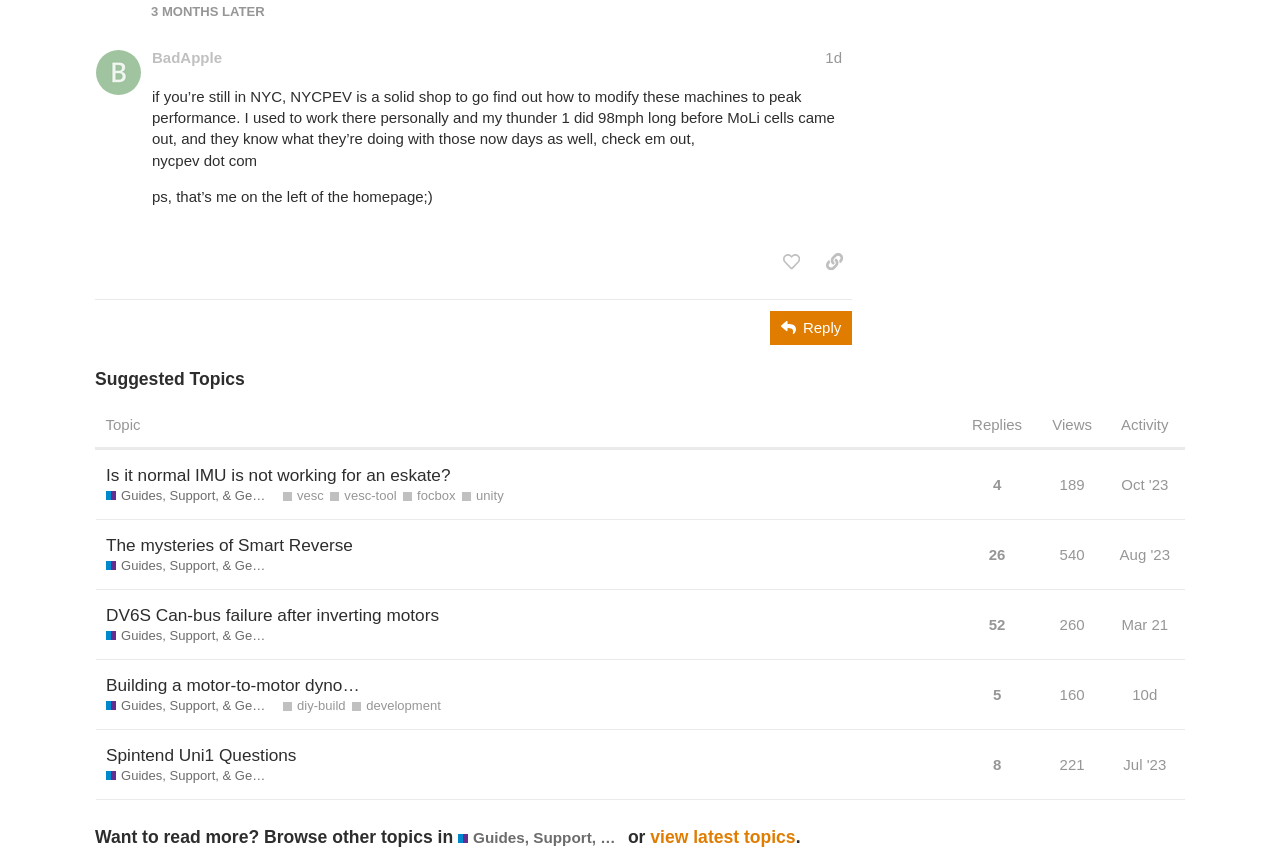Identify the bounding box coordinates of the area that should be clicked in order to complete the given instruction: "Visit the homepage of BadApple". The bounding box coordinates should be four float numbers between 0 and 1, i.e., [left, top, right, bottom].

[0.119, 0.054, 0.173, 0.078]